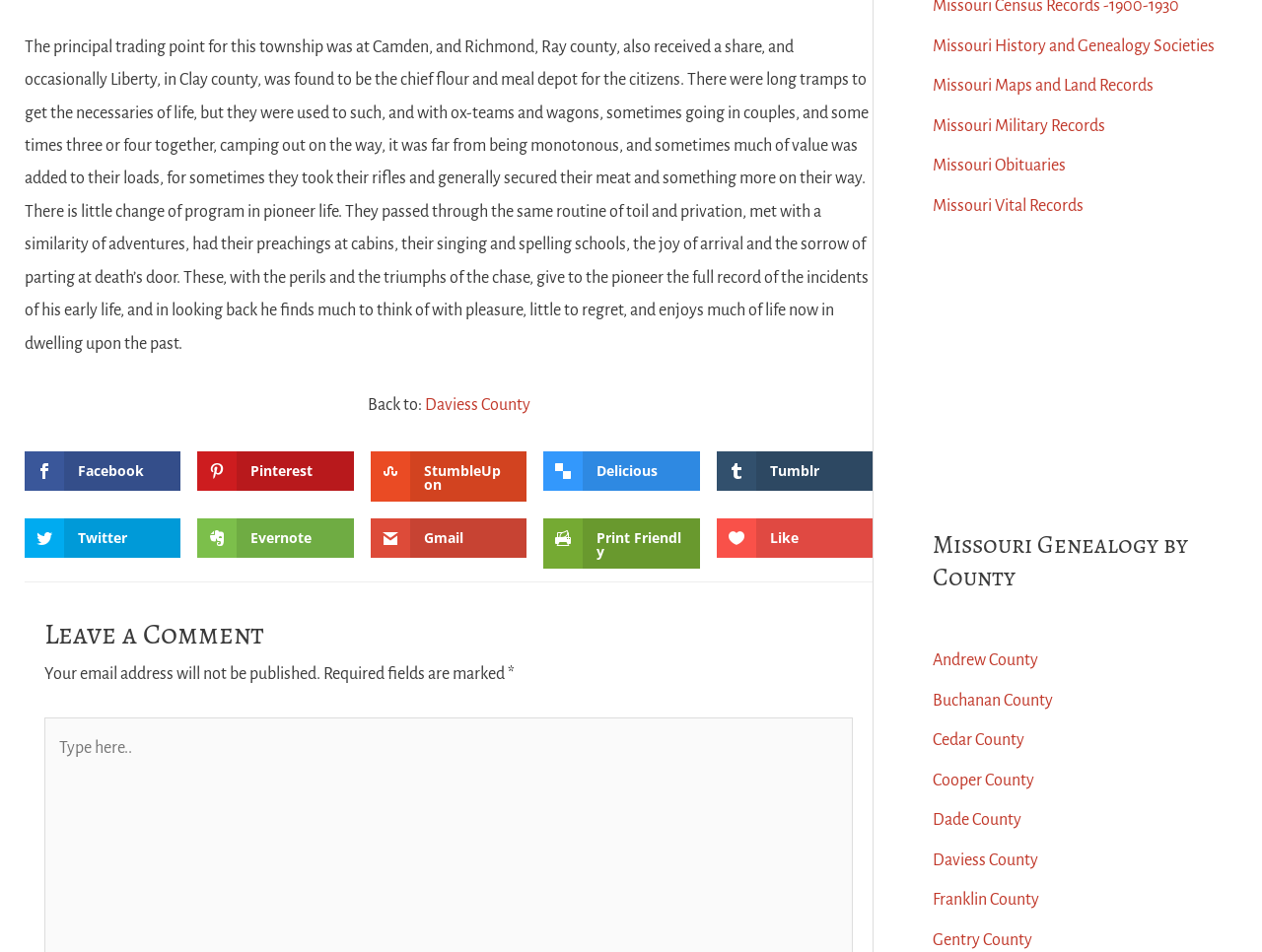Identify the bounding box coordinates of the area you need to click to perform the following instruction: "View Missouri Genealogy by County".

[0.739, 0.556, 0.98, 0.623]